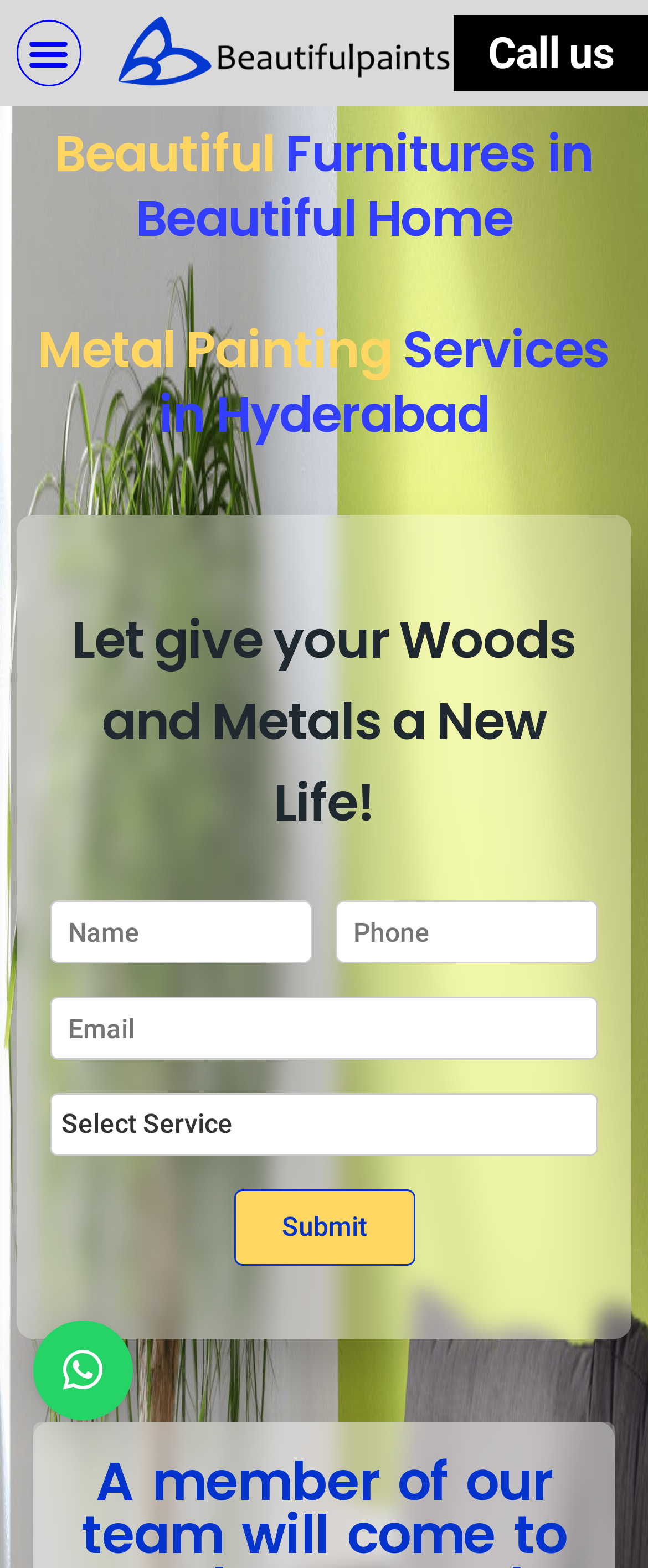Please indicate the bounding box coordinates for the clickable area to complete the following task: "Visit the homepage". The coordinates should be specified as four float numbers between 0 and 1, i.e., [left, top, right, bottom].

[0.15, 0.005, 0.7, 0.063]